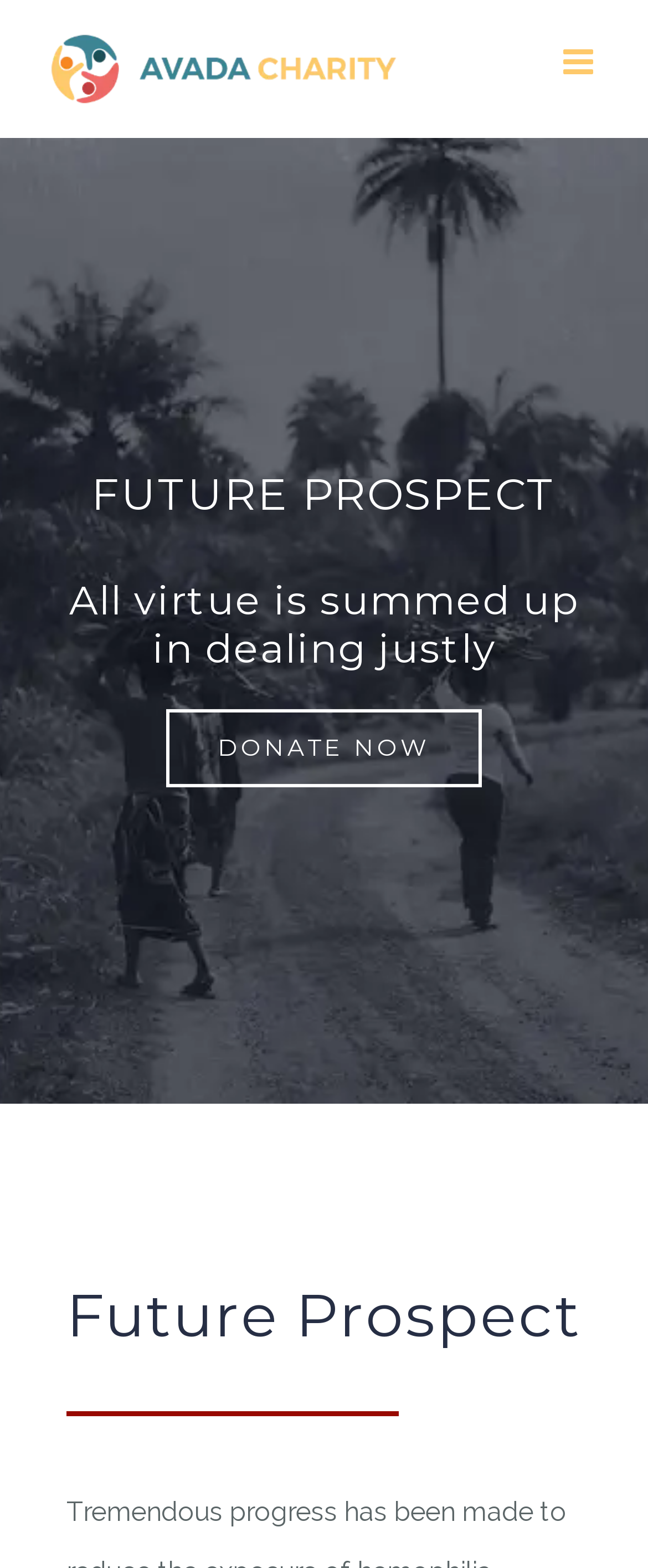Please reply with a single word or brief phrase to the question: 
What is the call-to-action button on the webpage?

DONATE NOW